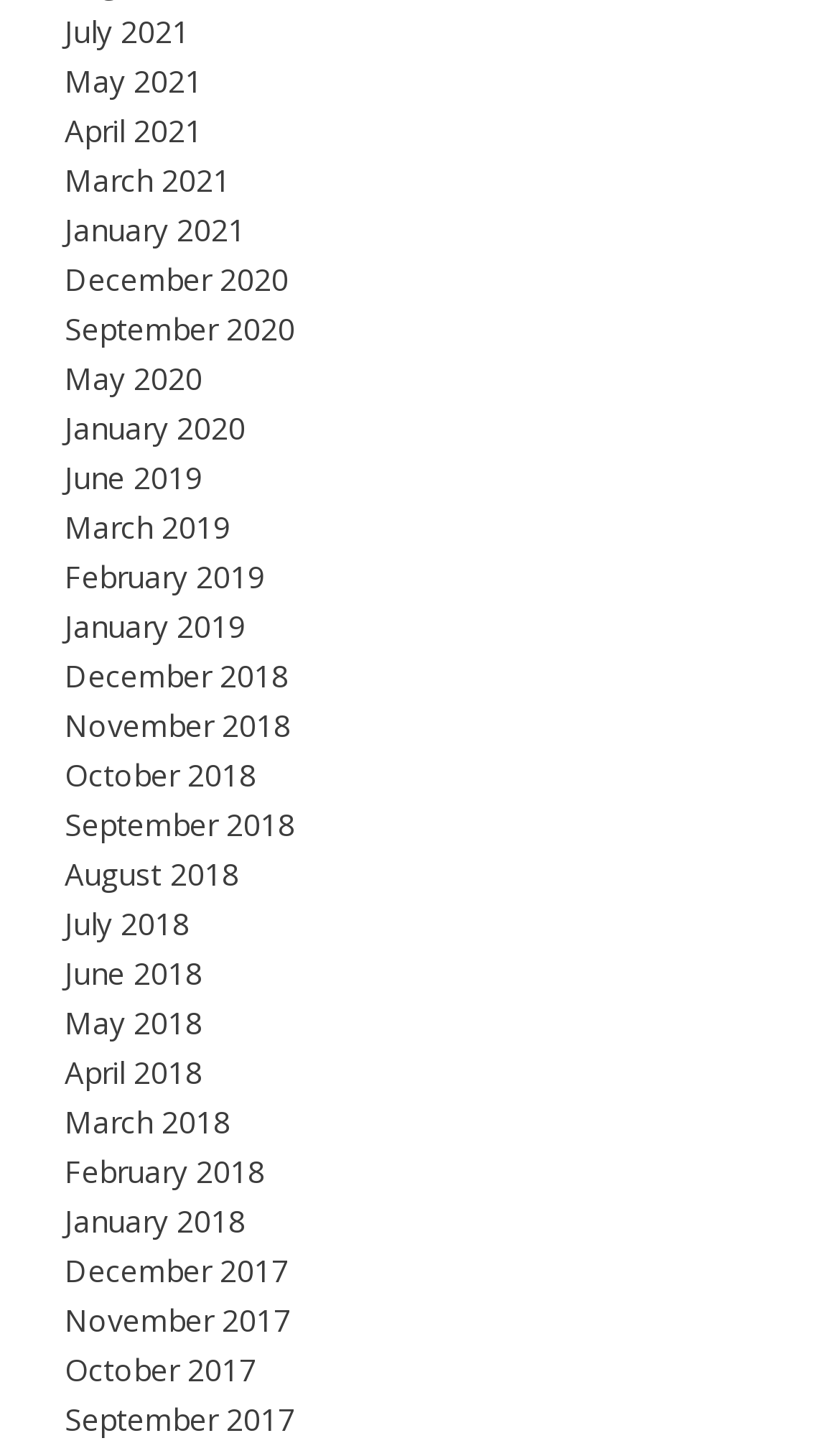Find and specify the bounding box coordinates that correspond to the clickable region for the instruction: "view December 2017".

[0.077, 0.858, 0.344, 0.886]